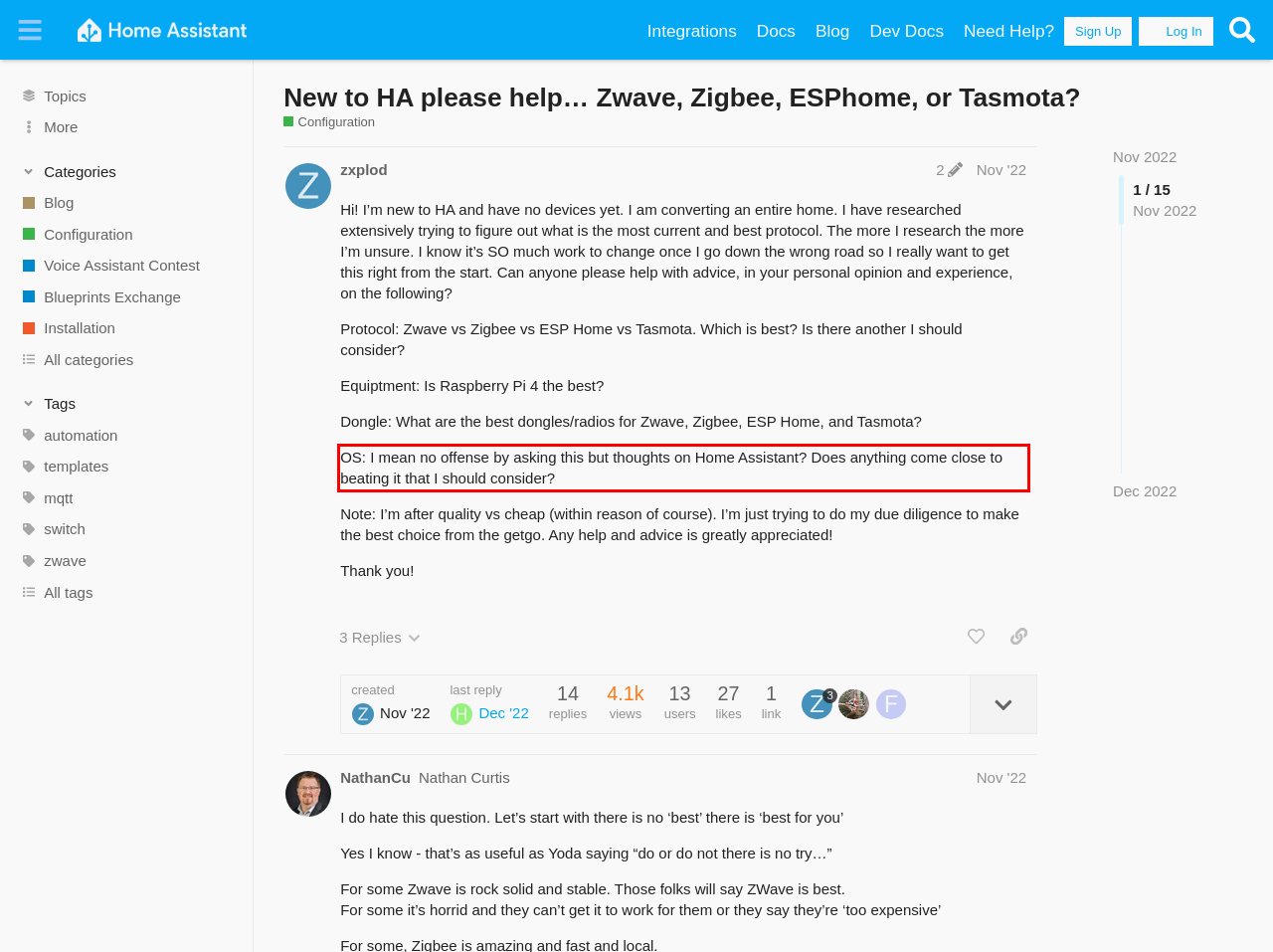Please identify and extract the text from the UI element that is surrounded by a red bounding box in the provided webpage screenshot.

OS: I mean no offense by asking this but thoughts on Home Assistant? Does anything come close to beating it that I should consider?